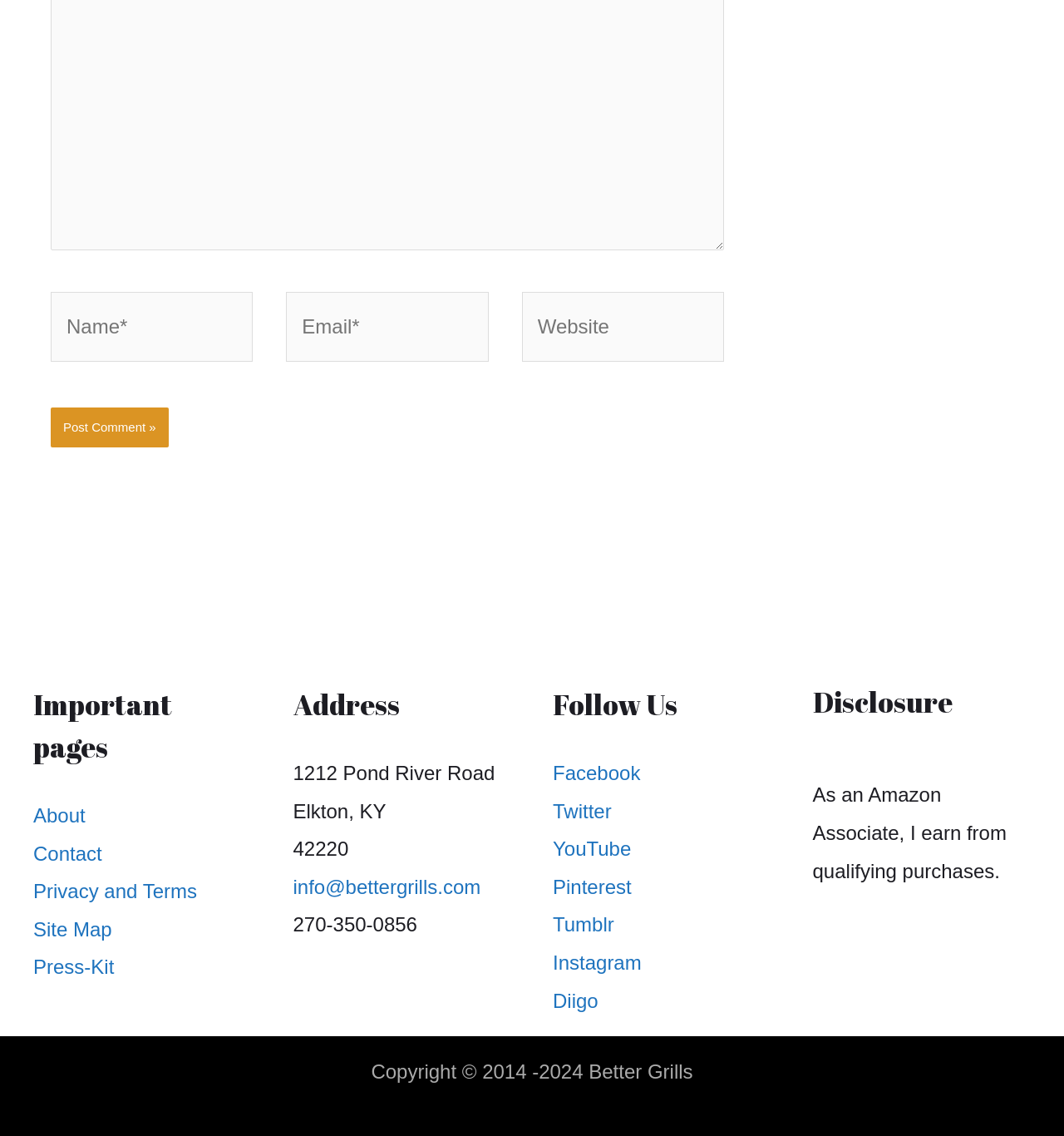Find the bounding box coordinates for the HTML element described in this sentence: "Login". Provide the coordinates as four float numbers between 0 and 1, in the format [left, top, right, bottom].

None